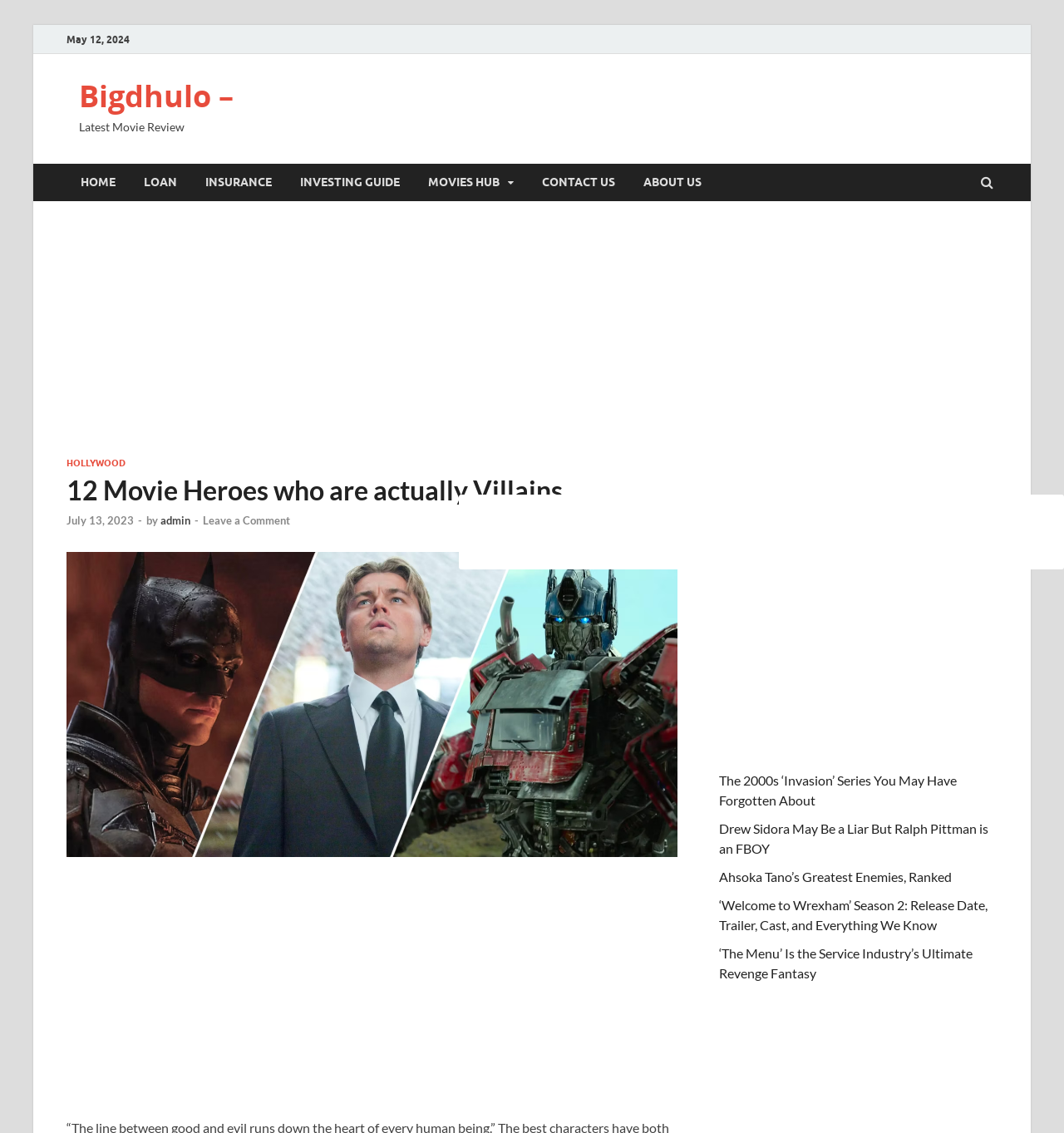Determine the bounding box coordinates for the region that must be clicked to execute the following instruction: "Read the latest movie review".

[0.074, 0.106, 0.173, 0.118]